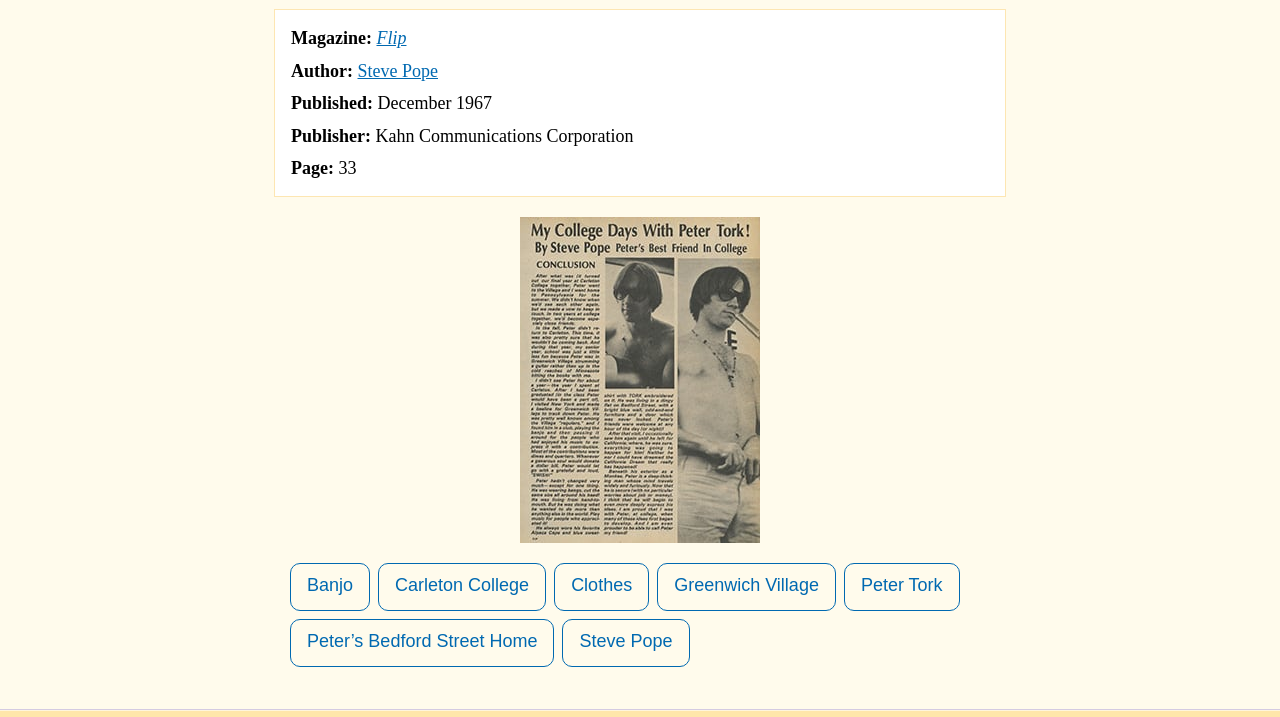Please provide the bounding box coordinates for the element that needs to be clicked to perform the instruction: "Visit 'Carleton College'". The coordinates must consist of four float numbers between 0 and 1, formatted as [left, top, right, bottom].

[0.295, 0.786, 0.427, 0.853]